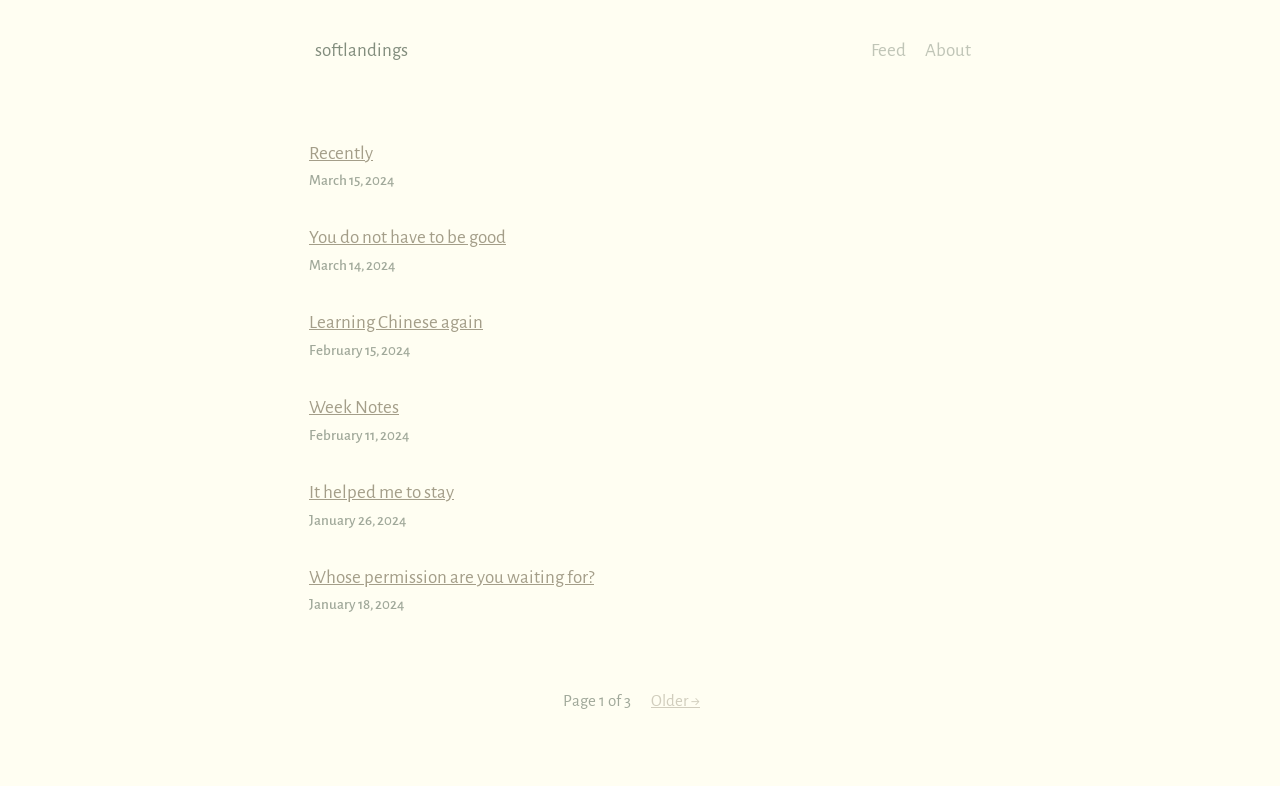How many links are on the top navigation bar?
Answer the question with just one word or phrase using the image.

3